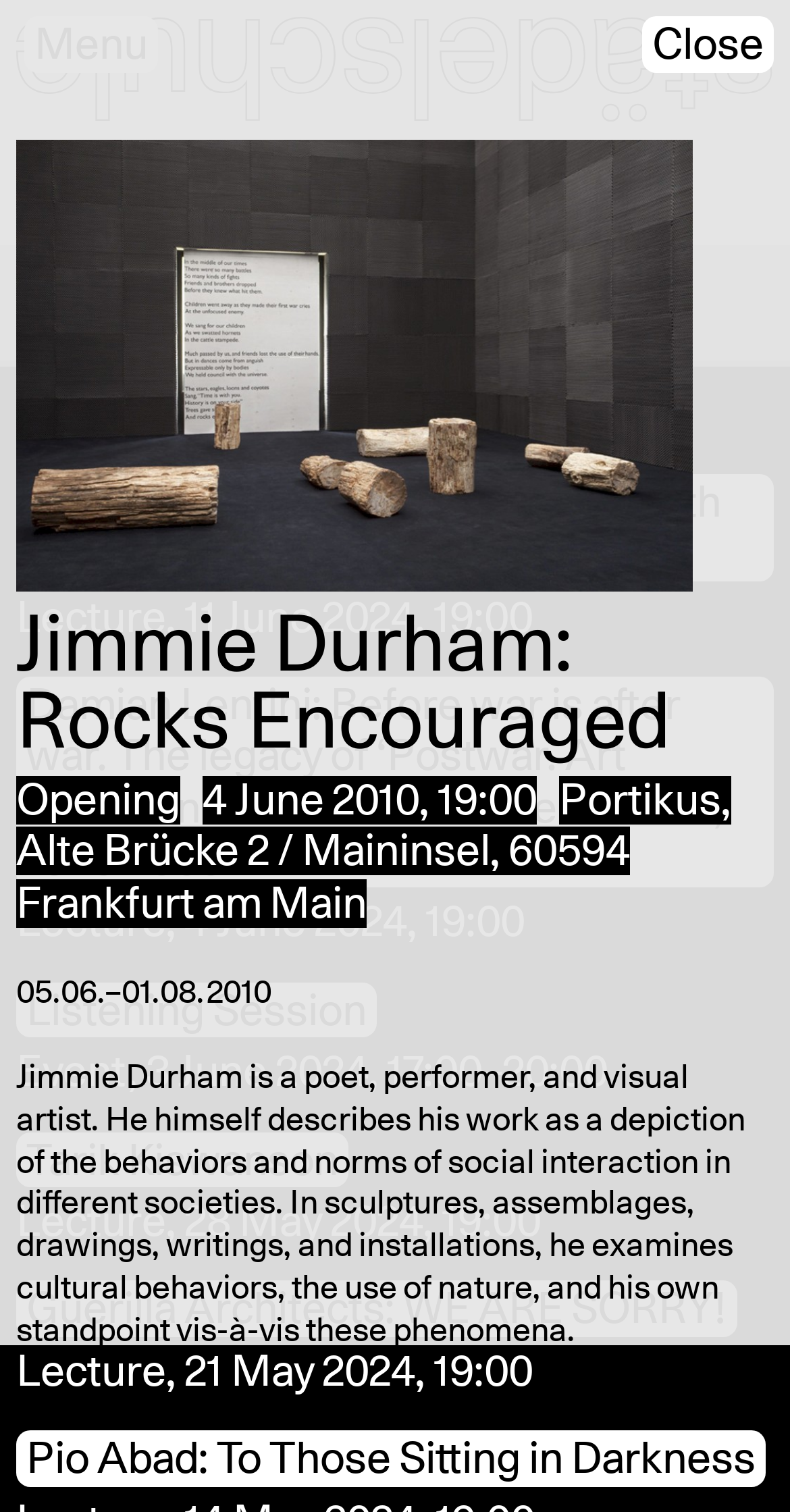What is the title of the first event? Refer to the image and provide a one-word or short phrase answer.

Today